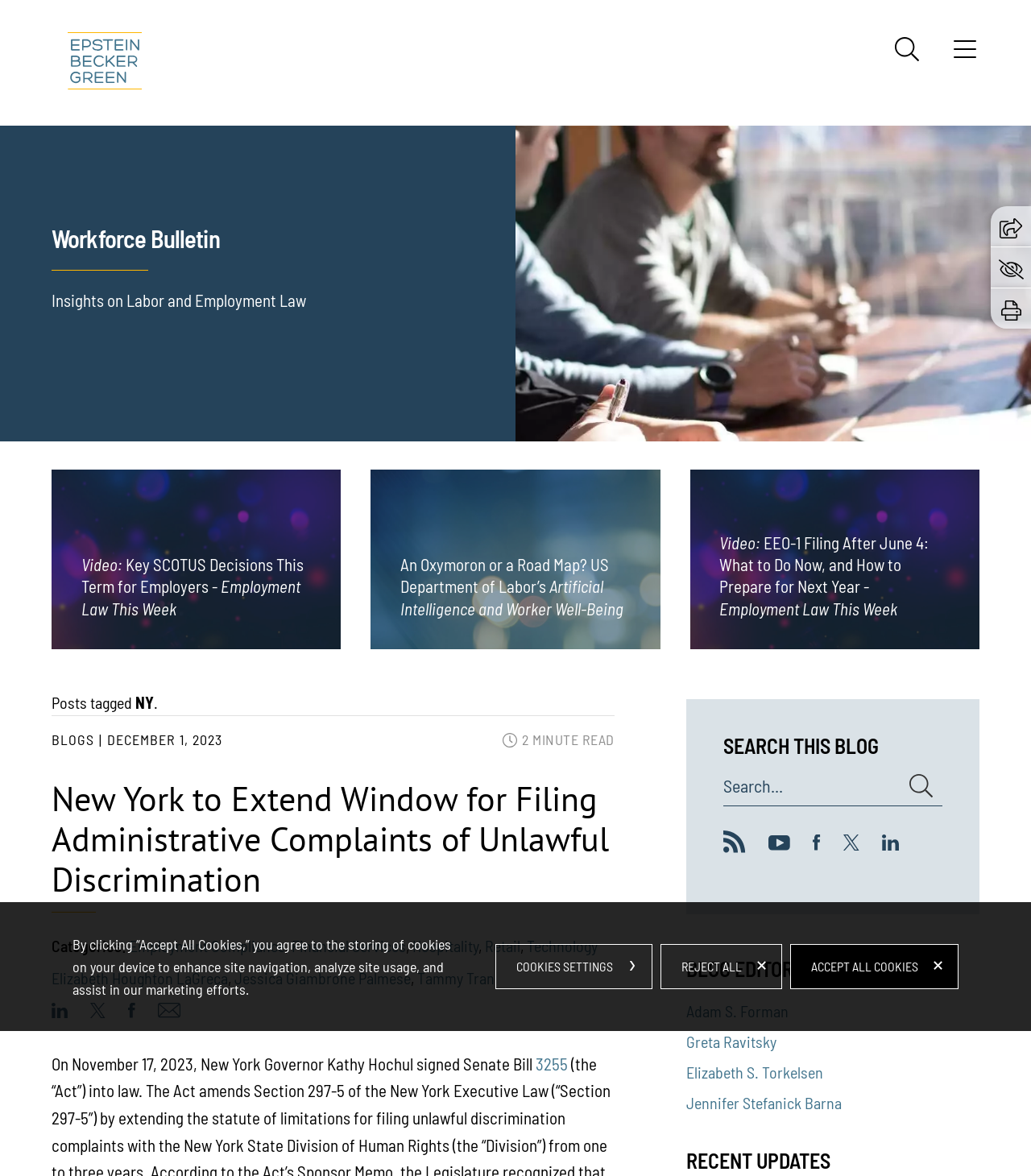Determine the bounding box coordinates for the clickable element required to fulfill the instruction: "Read the article about New York to extend window for filing administrative complaints of unlawful discrimination". Provide the coordinates as four float numbers between 0 and 1, i.e., [left, top, right, bottom].

[0.05, 0.661, 0.591, 0.766]